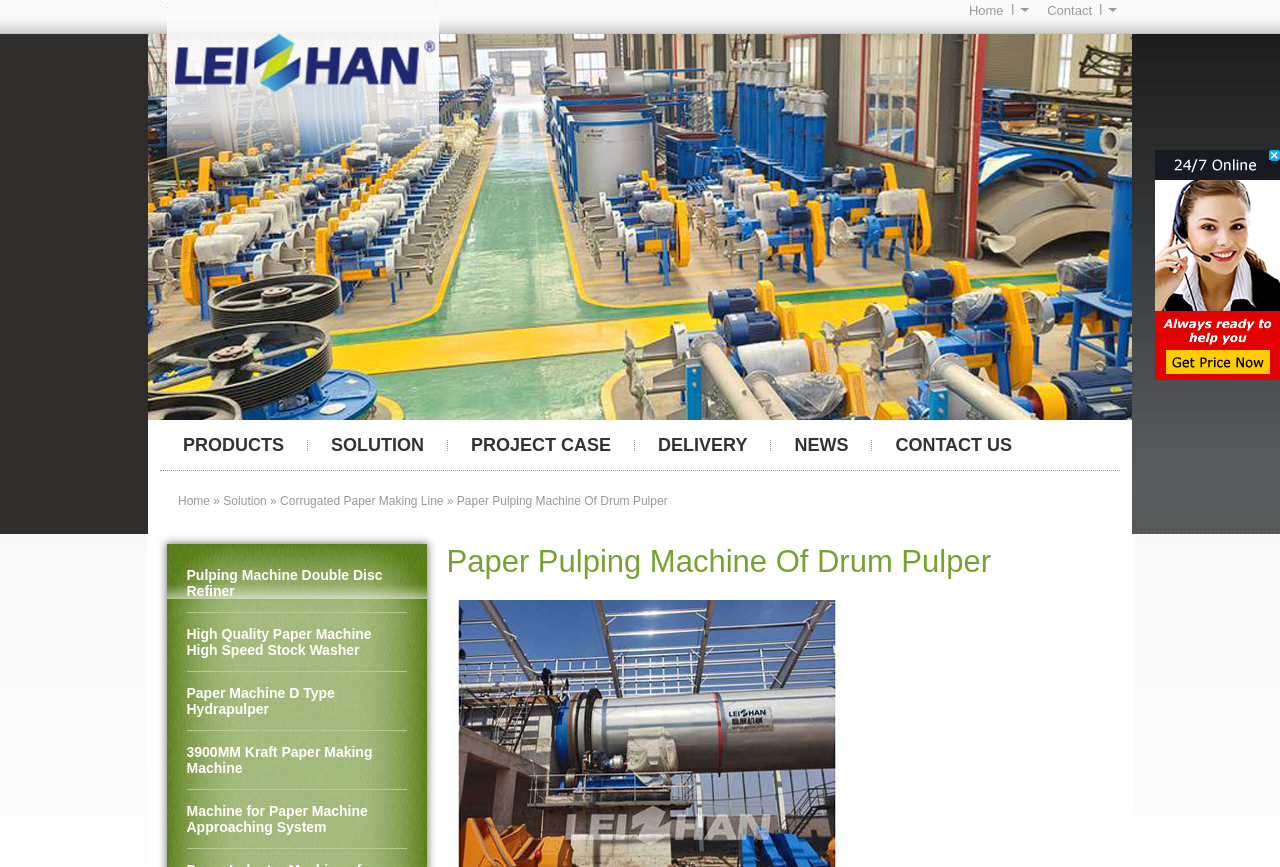Could you find the bounding box coordinates of the clickable area to complete this instruction: "View Corrugated Paper Making Line"?

[0.219, 0.57, 0.346, 0.586]